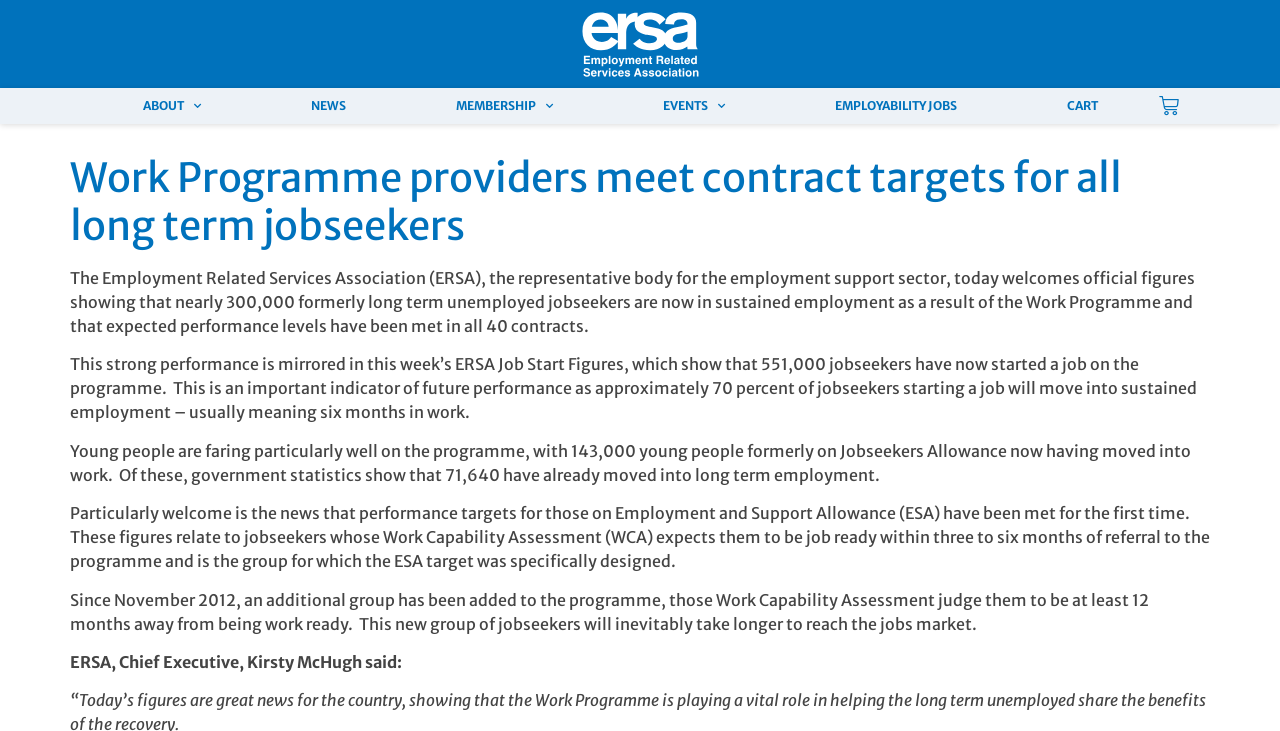Utilize the details in the image to give a detailed response to the question: How many young people have moved into work?

According to the webpage, young people are faring particularly well on the programme, with 143,000 young people formerly on Jobseekers Allowance now having moved into work.